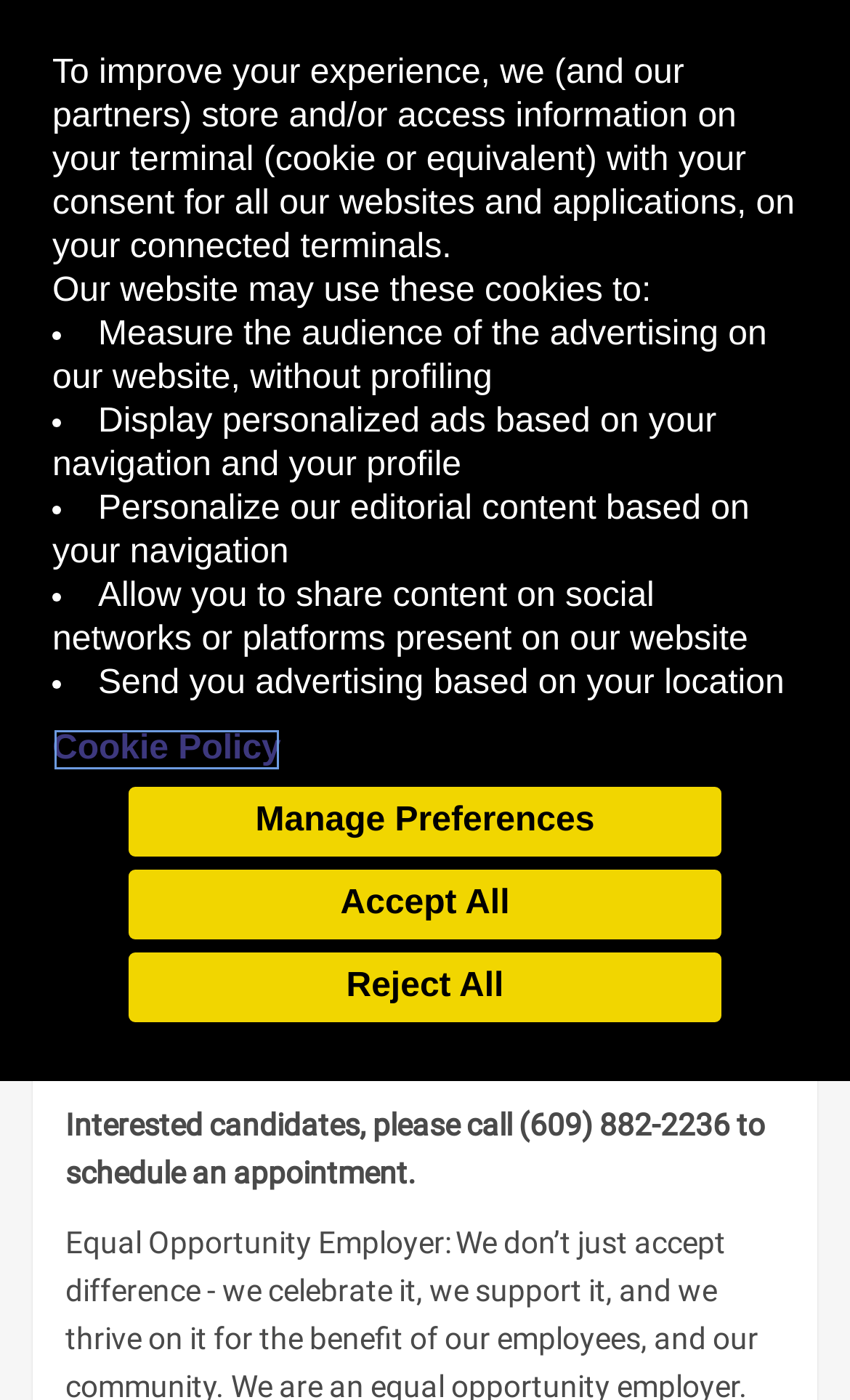Summarize the webpage with intricate details.

The webpage is a job posting for a Driver position at Richard T Barrett Paving Company Inc. in Trenton, NJ. At the top of the page, there is a cookie consent banner that takes up most of the width of the page, with a description of how the website uses cookies and options to manage preferences, accept all, or reject all.

Below the cookie banner, there are two links: "Home" on the left and "Back to Results" on the right. The "Home" link has an accompanying image.

The main content of the page is divided into sections. The first section has a heading "Driver" and displays the company name, location, and job type. The second section shows the job posting details, including the posting date, job description, and requirements. The job description mentions that the position is for a CDL Class A Truck Driver, experienced in hauling material and blacktop, with responsibilities including transporting small equipment and loading and unloading.

There is also a section that mentions the job is a full-time, seasonal position, and interested candidates can call a phone number to schedule an appointment. Finally, at the bottom of the page, there is a statement indicating that the company is an equal opportunity employer.

On the top-right side of the page, there is an alert box that notifies the user that the job posting has expired.